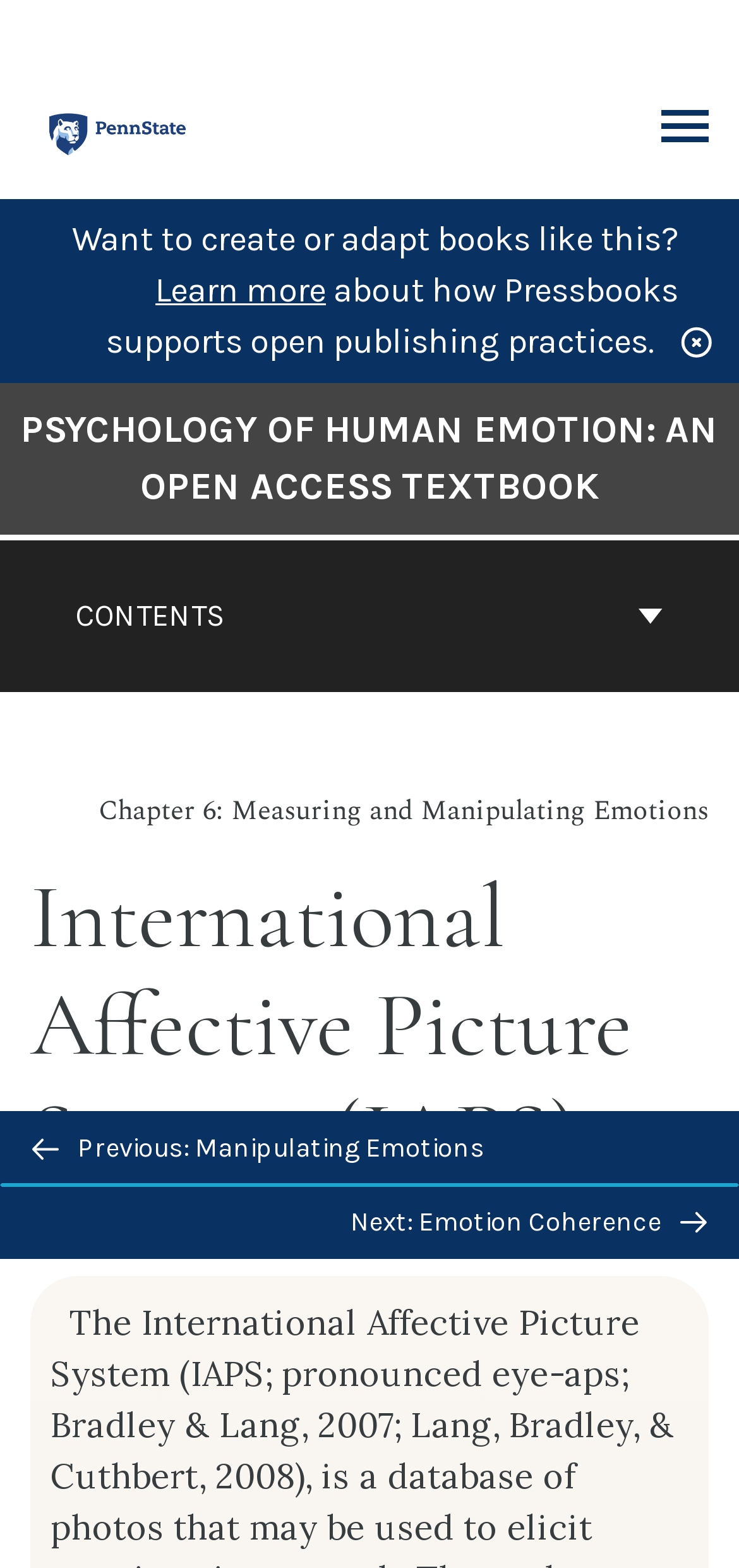Answer in one word or a short phrase: 
What is the name of the university logo displayed?

The Pennsylvania State University